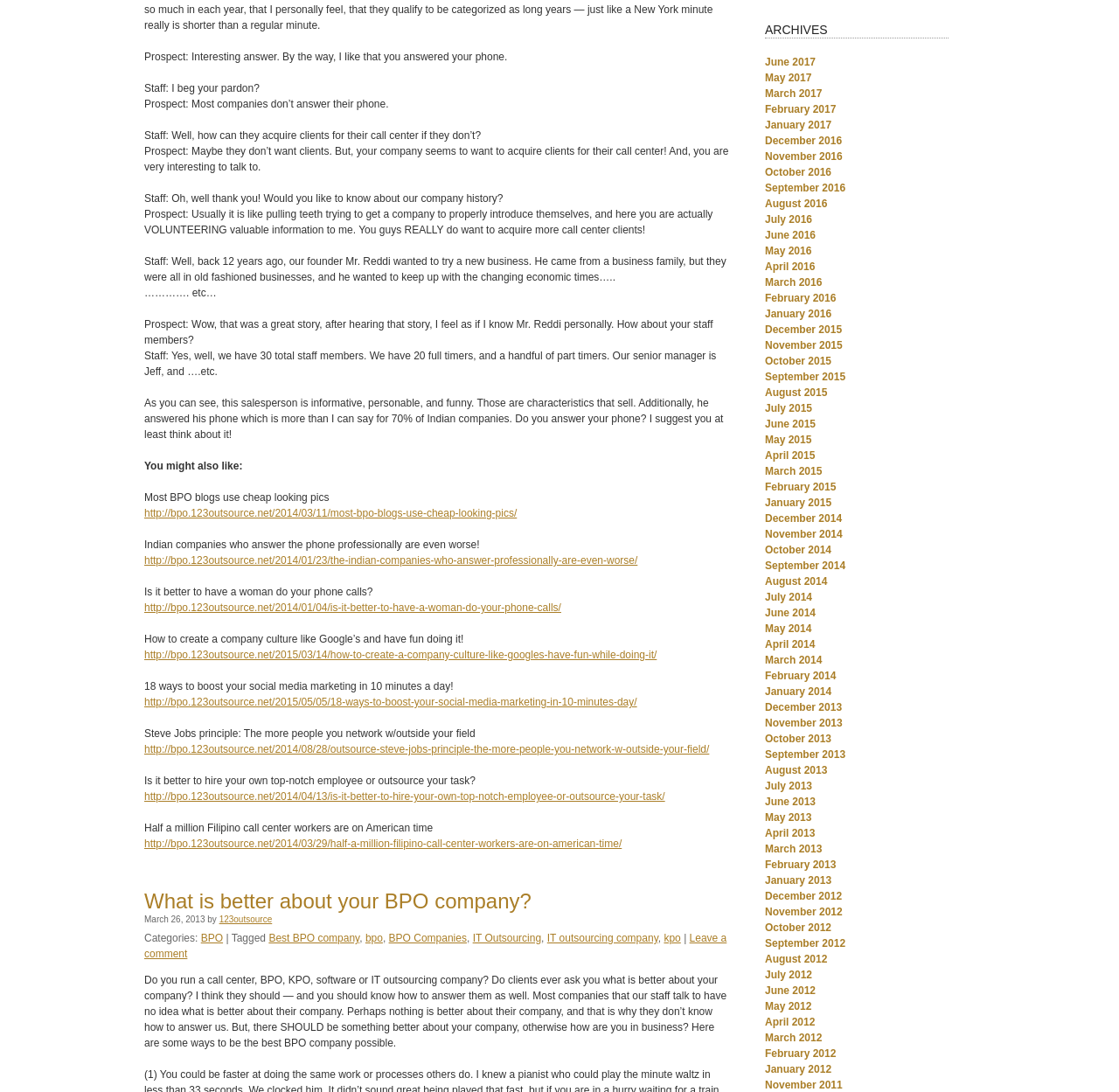Please specify the bounding box coordinates of the area that should be clicked to accomplish the following instruction: "Read the article about how to create a company culture like Google's". The coordinates should consist of four float numbers between 0 and 1, i.e., [left, top, right, bottom].

[0.129, 0.594, 0.587, 0.605]